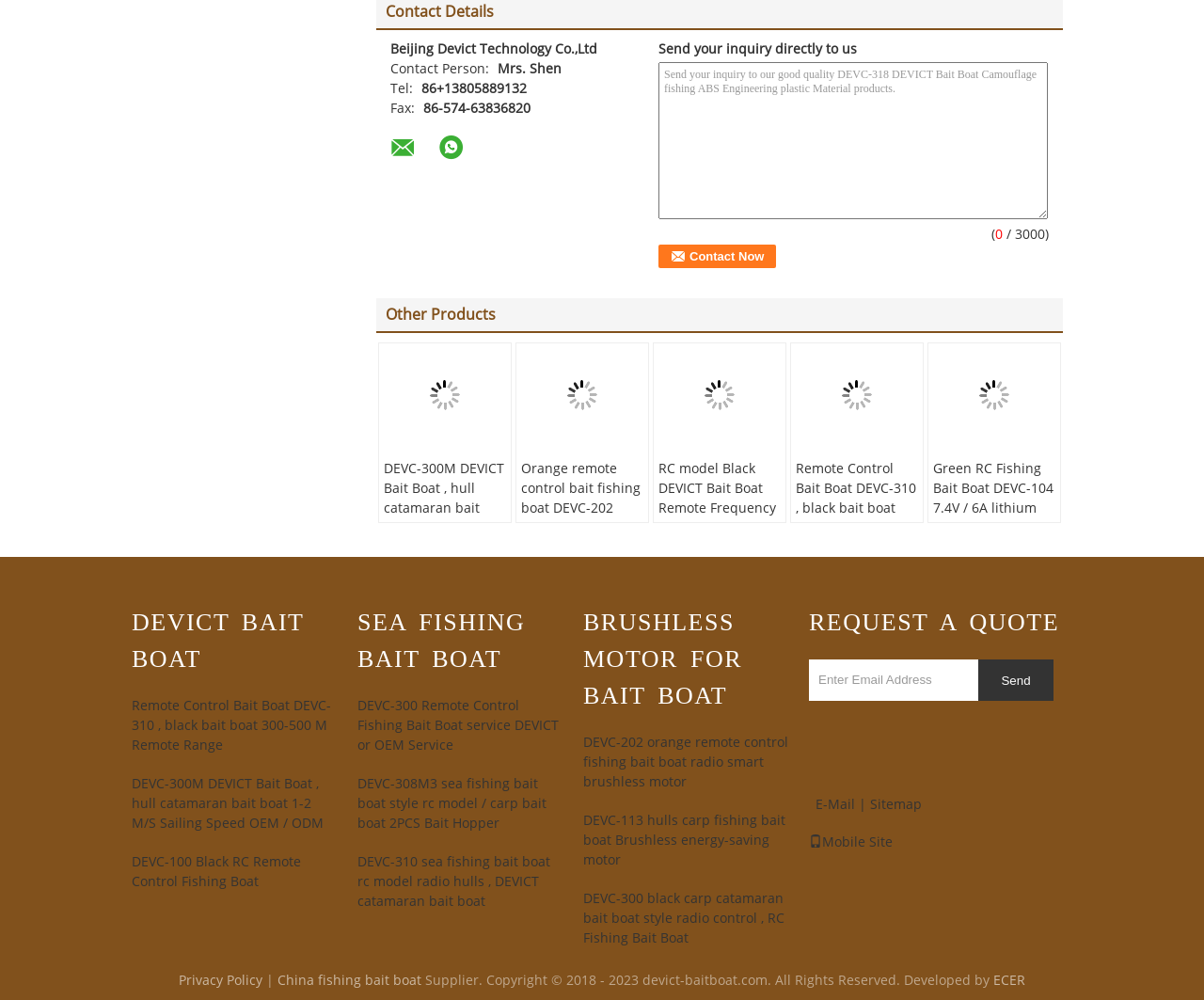What is the purpose of the textbox?
Give a comprehensive and detailed explanation for the question.

The textbox with ID 878 has a description 'Send your inquiry to our good quality DEVC-318 DEVICT Bait Boat Camouflage fishing ABS Engineering plastic Material products.' which suggests that it is used to send an inquiry to the company.